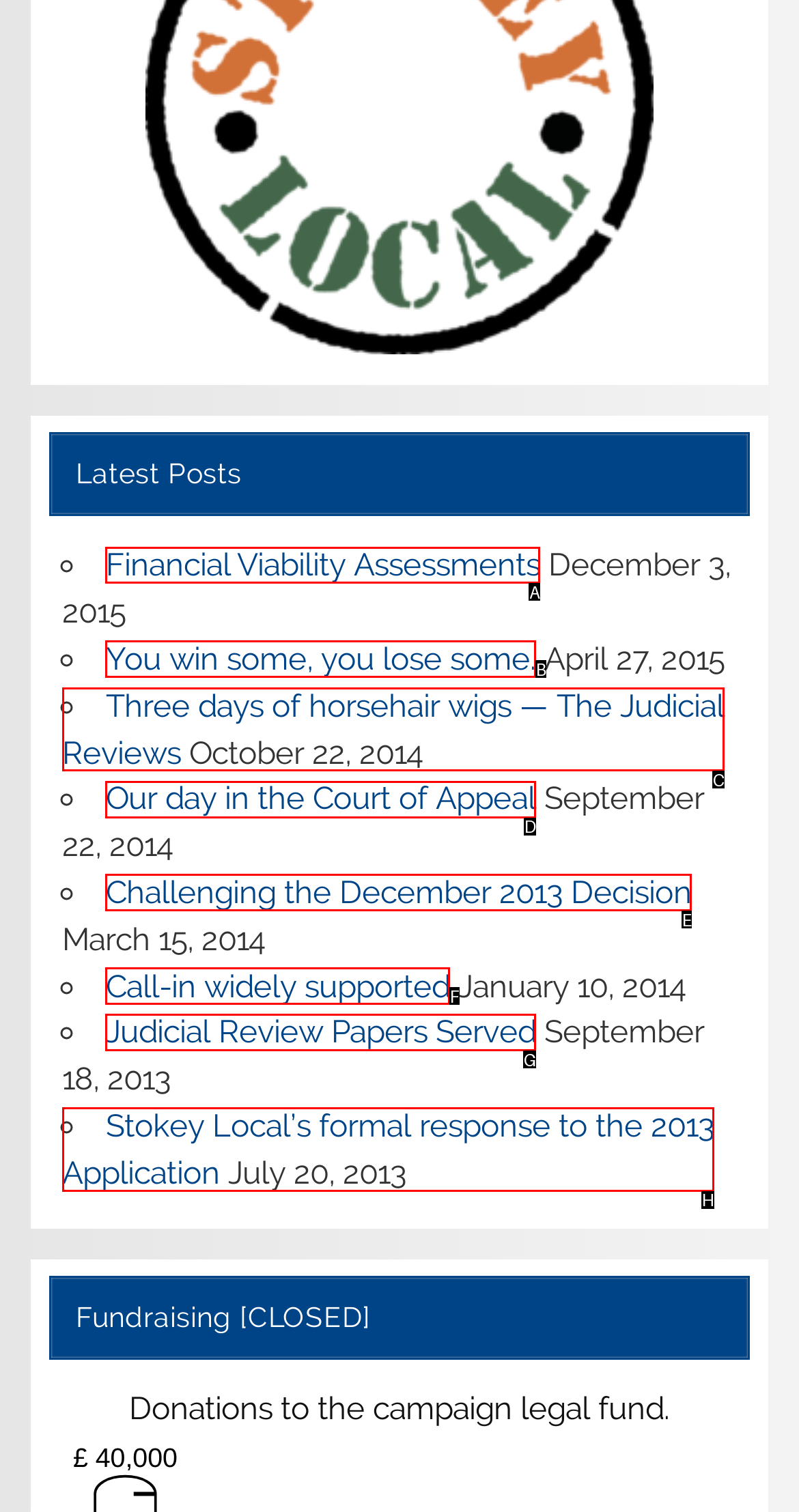Select the correct HTML element to complete the following task: Read 'Financial Viability Assessments'
Provide the letter of the choice directly from the given options.

A